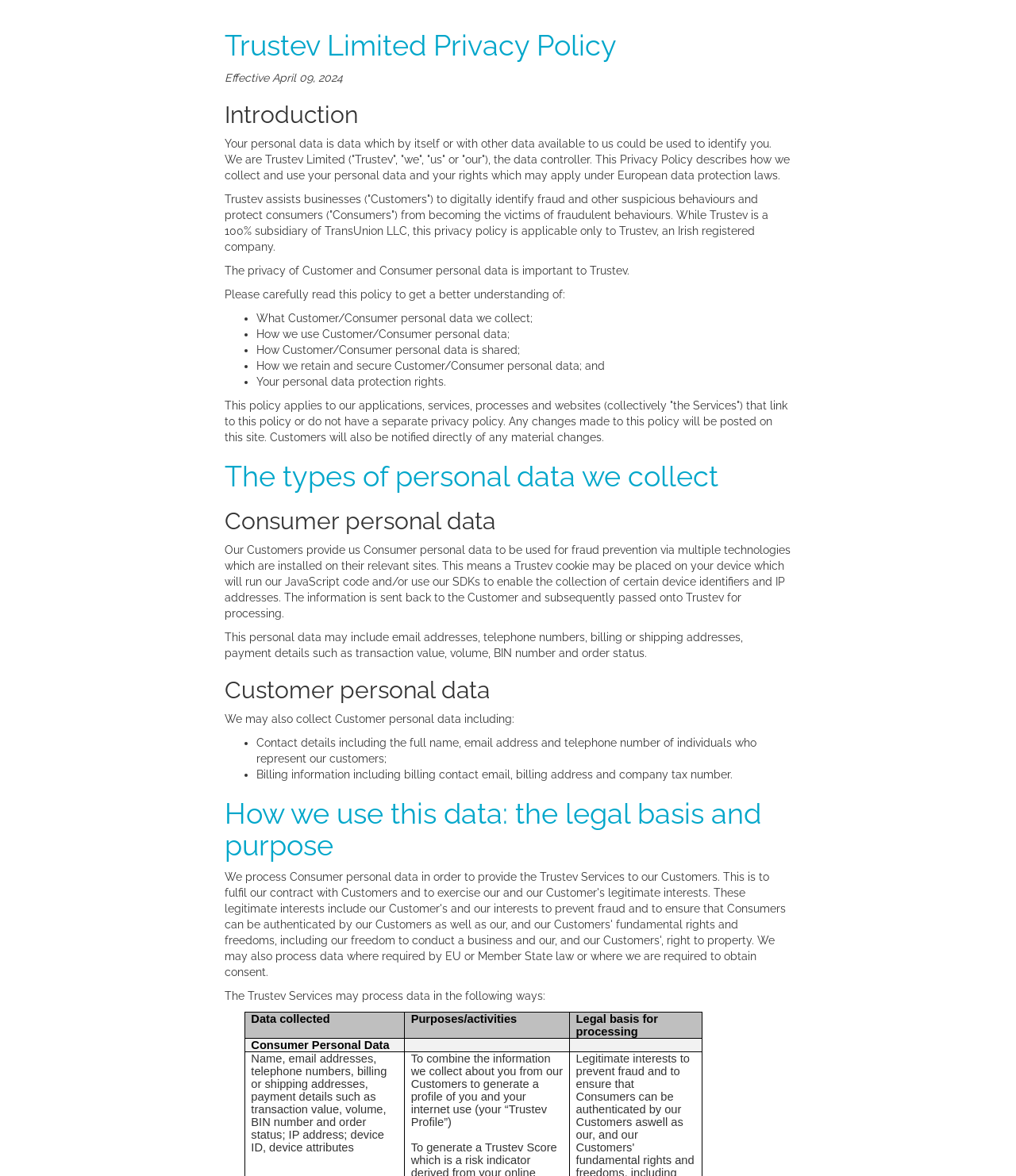Provide a thorough description of the webpage you see.

The webpage is titled "Trustev Privacy Notice" and has a heading "Trustev Limited Privacy Policy" at the top. Below this heading, there is a static text "Effective April 09, 2024" followed by an introduction to the privacy policy.

The introduction explains that Trustev Limited is the data controller and describes how they collect and use personal data, as well as the rights of individuals under European data protection laws. It also mentions that Trustev assists businesses in identifying fraud and protecting consumers from fraudulent behaviors.

Below the introduction, there is a section titled "Introduction" which explains the importance of customer and consumer personal data privacy. This section is followed by a list of what the policy covers, including what personal data is collected, how it is used, how it is shared, how it is retained and secured, and individual rights.

The next section is titled "The types of personal data we collect" and has two subsections: "Consumer personal data" and "Customer personal data". The "Consumer personal data" section explains that Trustev collects personal data from consumers through multiple technologies installed on customer sites, including device identifiers and IP addresses. This personal data may include email addresses, telephone numbers, billing or shipping addresses, and payment details.

The "Customer personal data" section explains that Trustev may also collect personal data from customers, including contact details, billing information, and company tax numbers.

Further down the page, there is a section titled "How we use this data: the legal basis and purpose" which explains how Trustev processes data. This section includes a table with three columns: "Data collected", "Purposes/activities", and "Legal basis for processing". The table appears to be empty, with no data filled in.

Overall, the webpage is a detailed privacy policy that explains how Trustev collects, uses, and processes personal data from both consumers and customers.